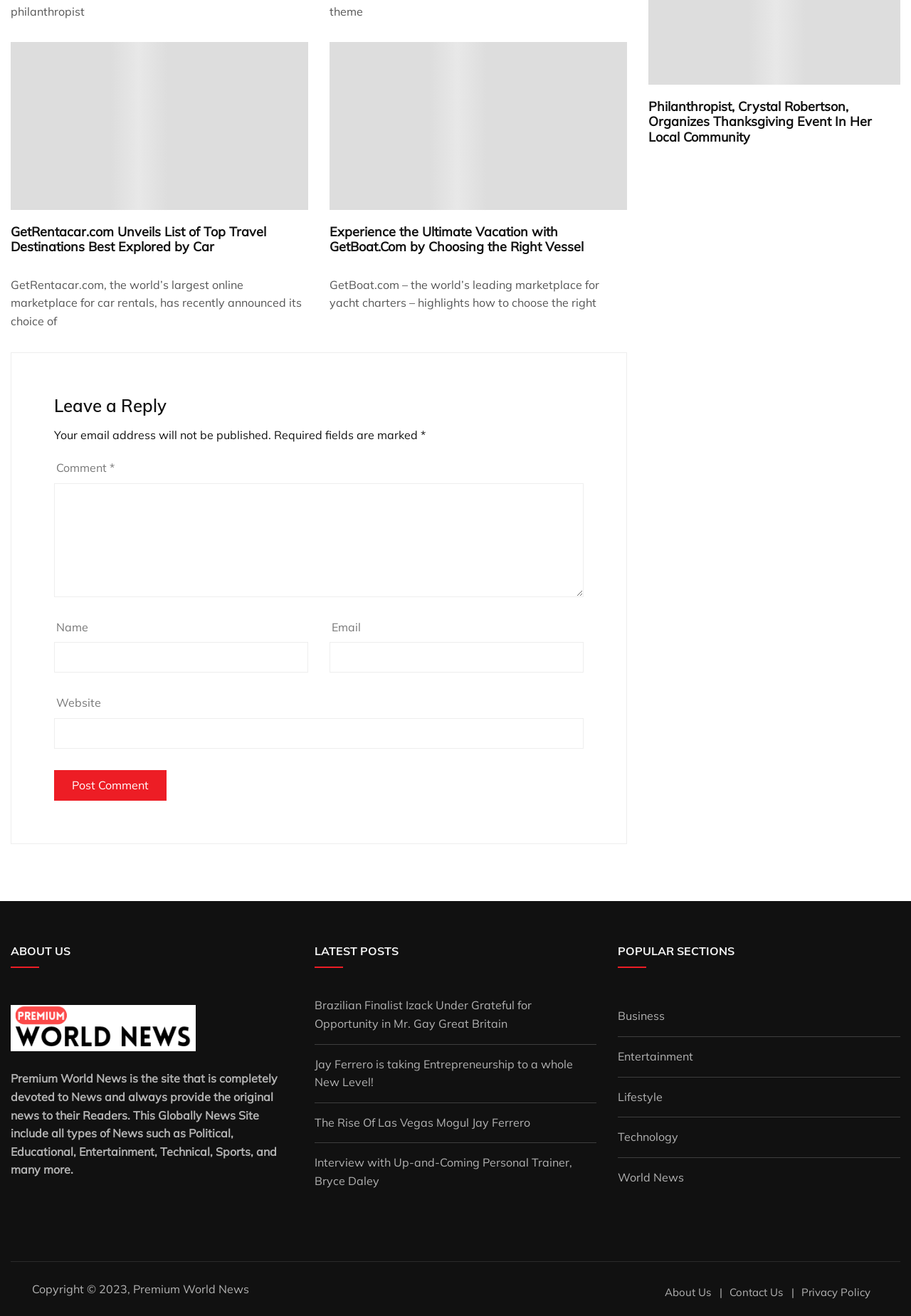Find the bounding box coordinates of the element I should click to carry out the following instruction: "Explore GetBoat.com".

[0.362, 0.17, 0.641, 0.194]